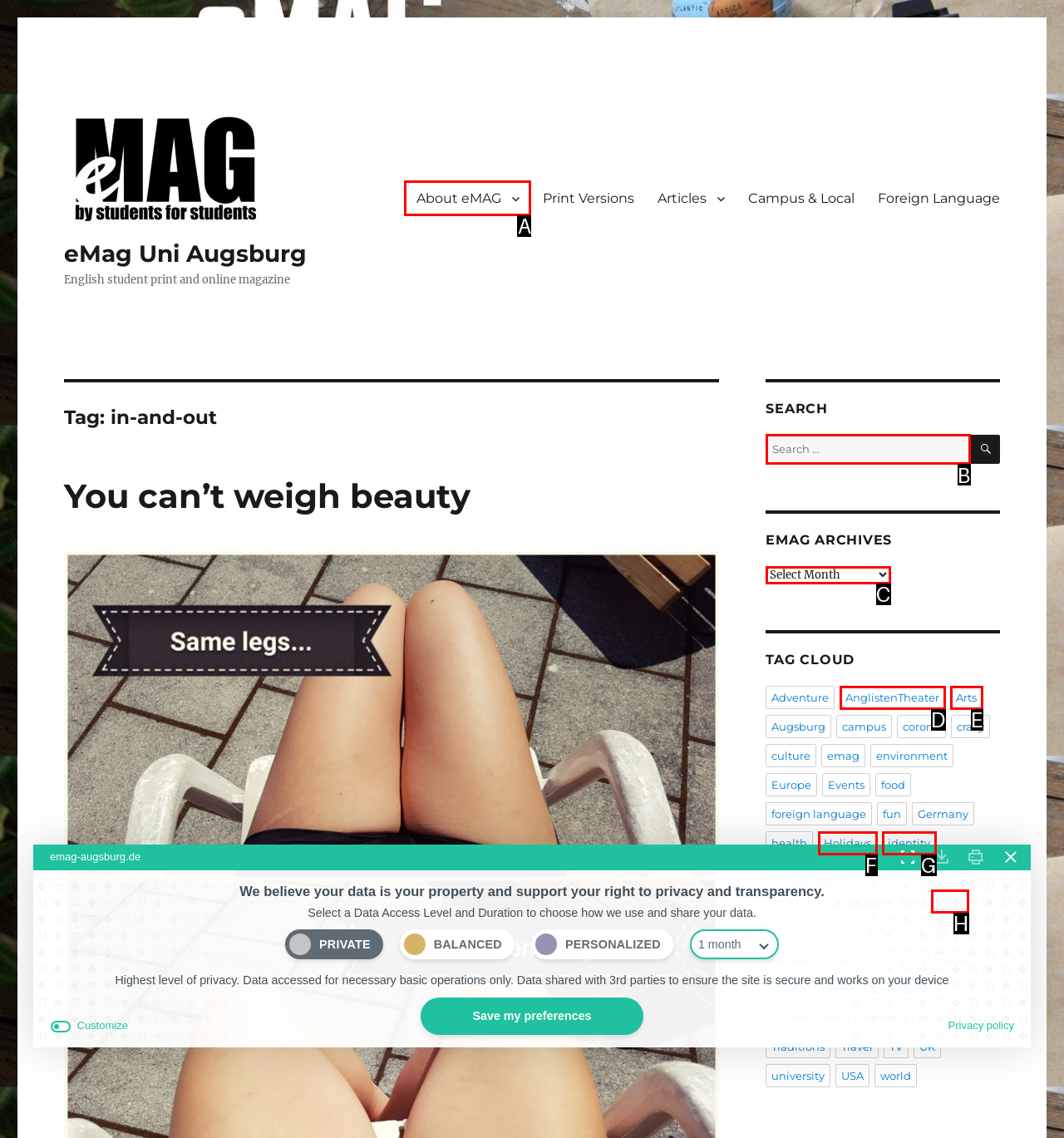Choose the letter that corresponds to the correct button to accomplish the task: Search for articles
Reply with the letter of the correct selection only.

B